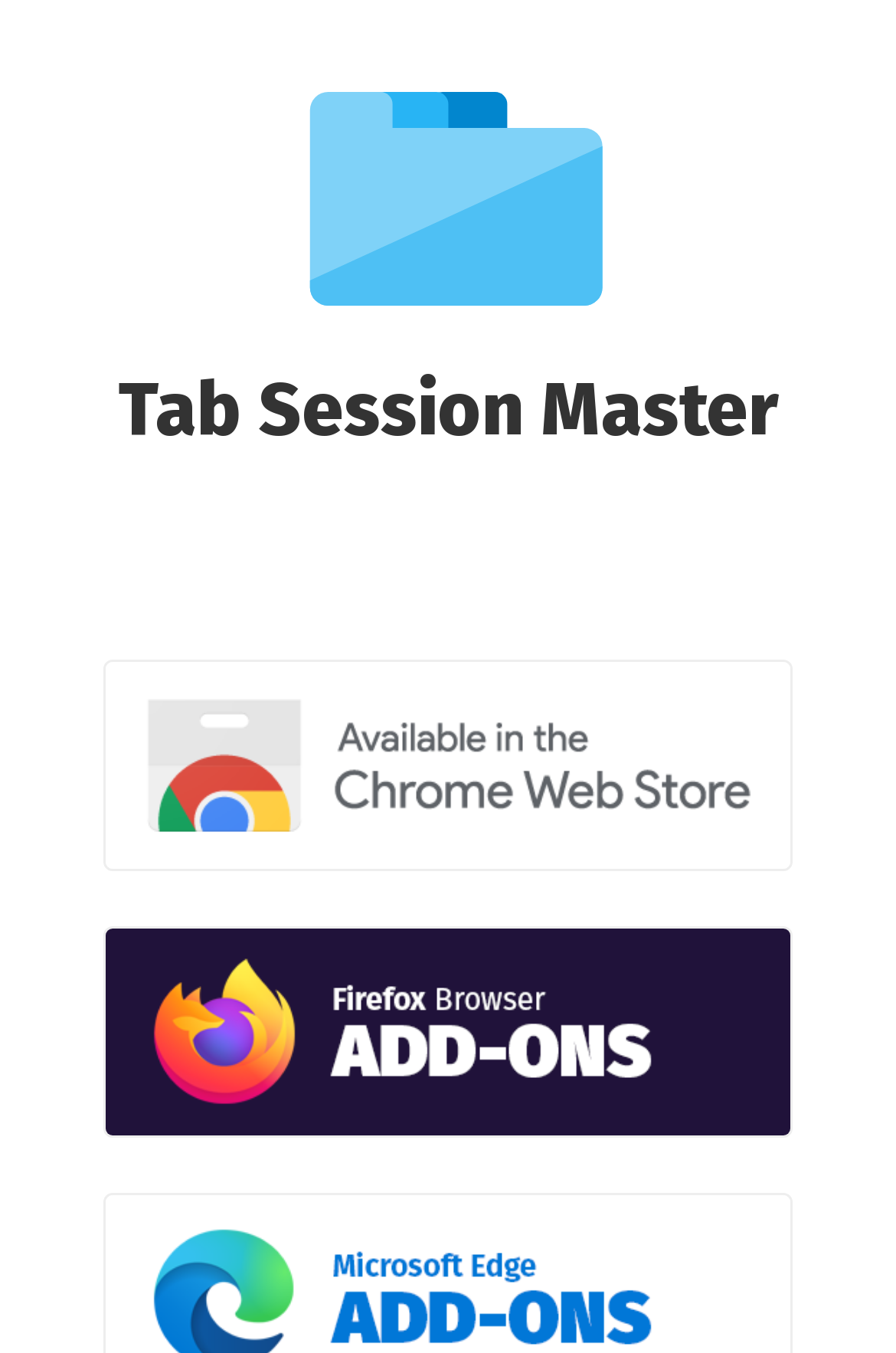Please locate and generate the primary heading on this webpage.

Tab Session Master